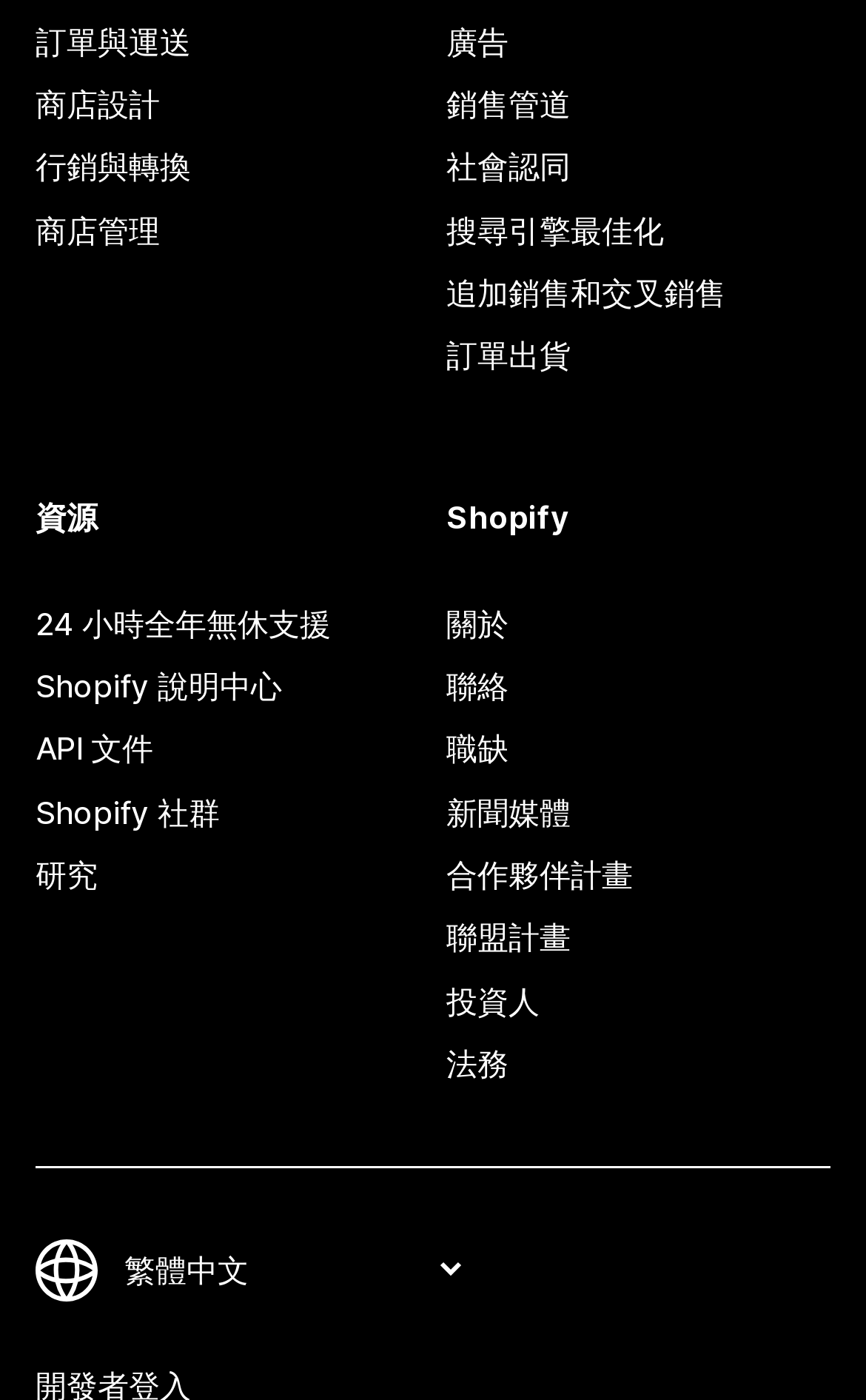What is the purpose of the combobox?
Kindly answer the question with as much detail as you can.

The combobox at the bottom of the webpage is labeled '變更語言', which suggests that its purpose is to allow users to change the language of the webpage.